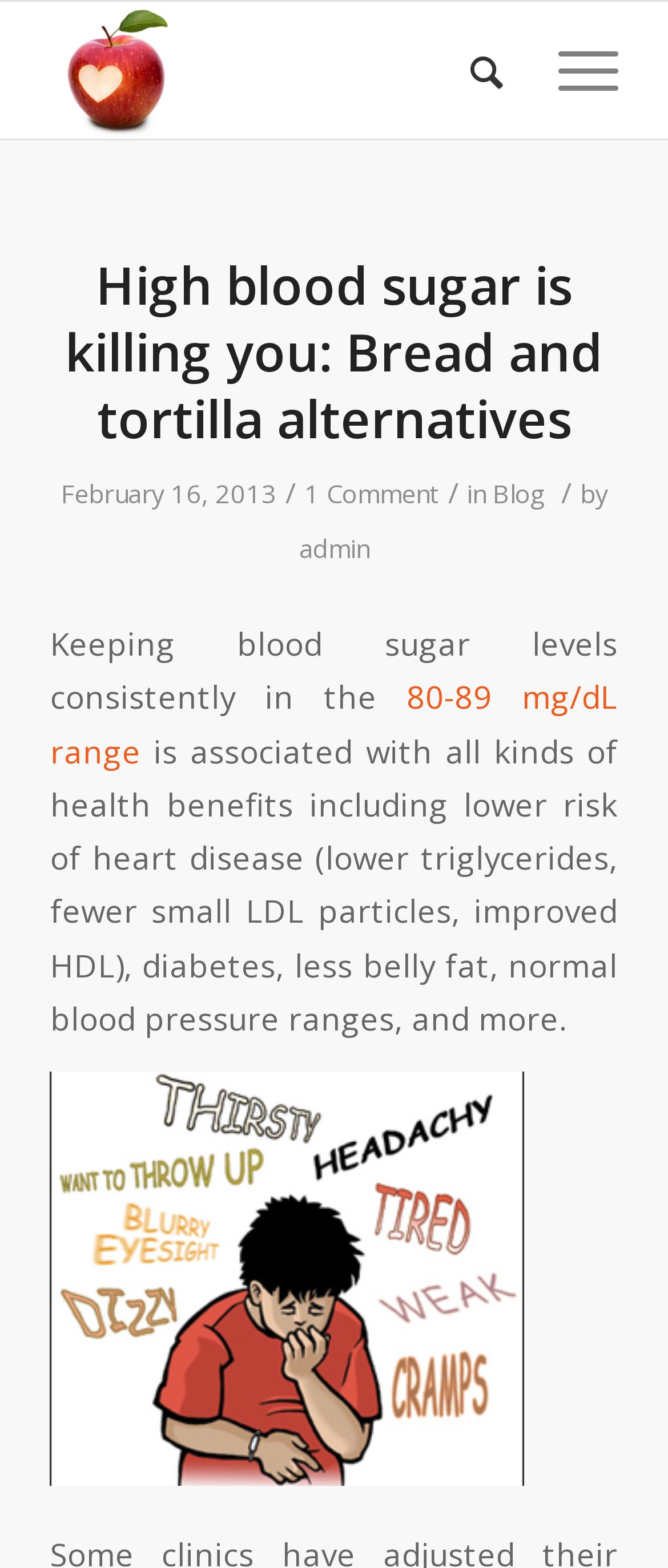What is the date of the article?
Based on the screenshot, provide a one-word or short-phrase response.

February 16, 2013